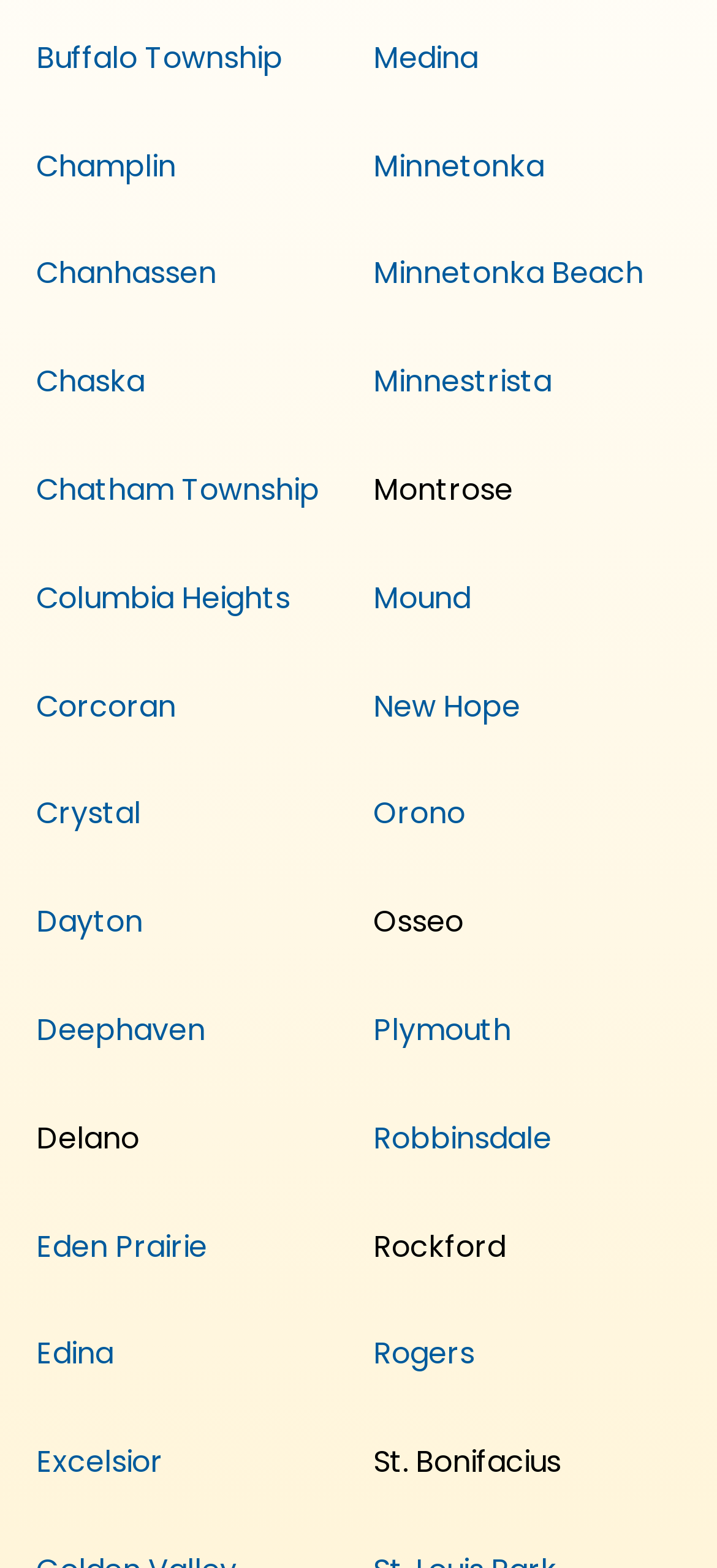Determine the coordinates of the bounding box that should be clicked to complete the instruction: "Enter email address". The coordinates should be represented by four float numbers between 0 and 1: [left, top, right, bottom].

None